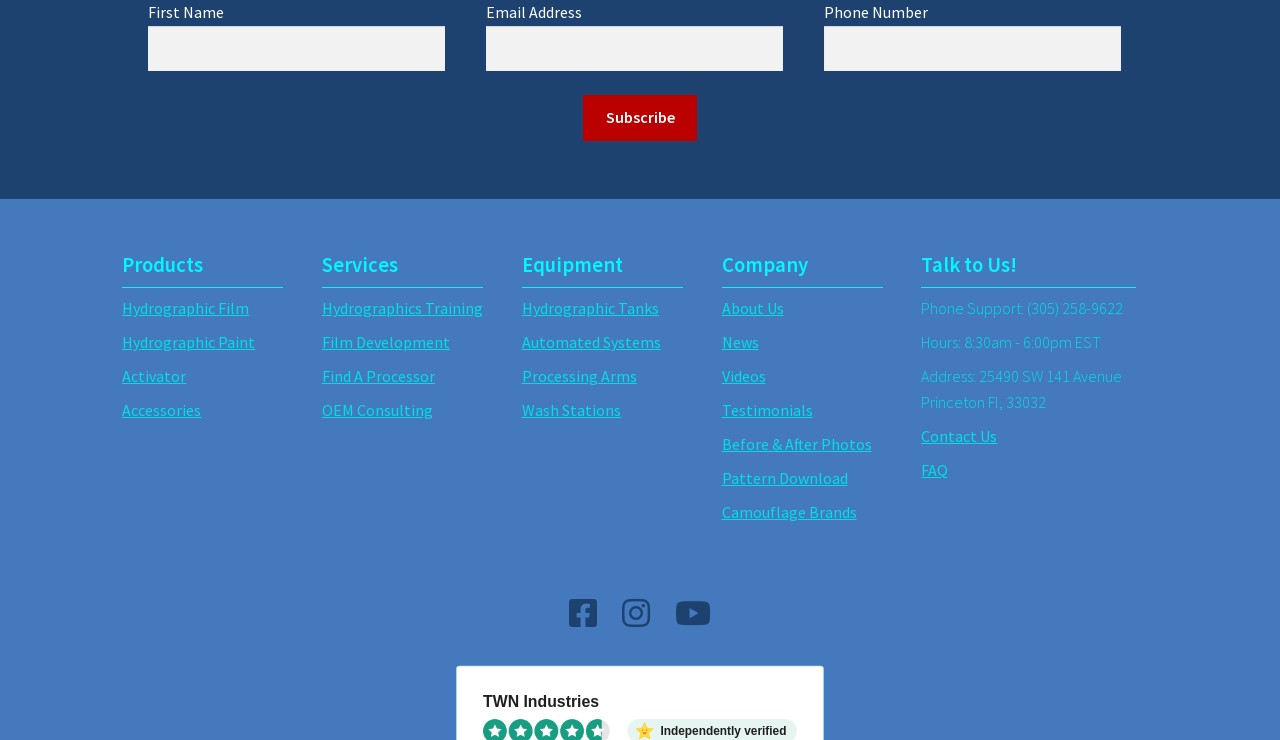Provide a brief response to the question below using a single word or phrase: 
What is the phone number for phone support?

(305) 258-9622